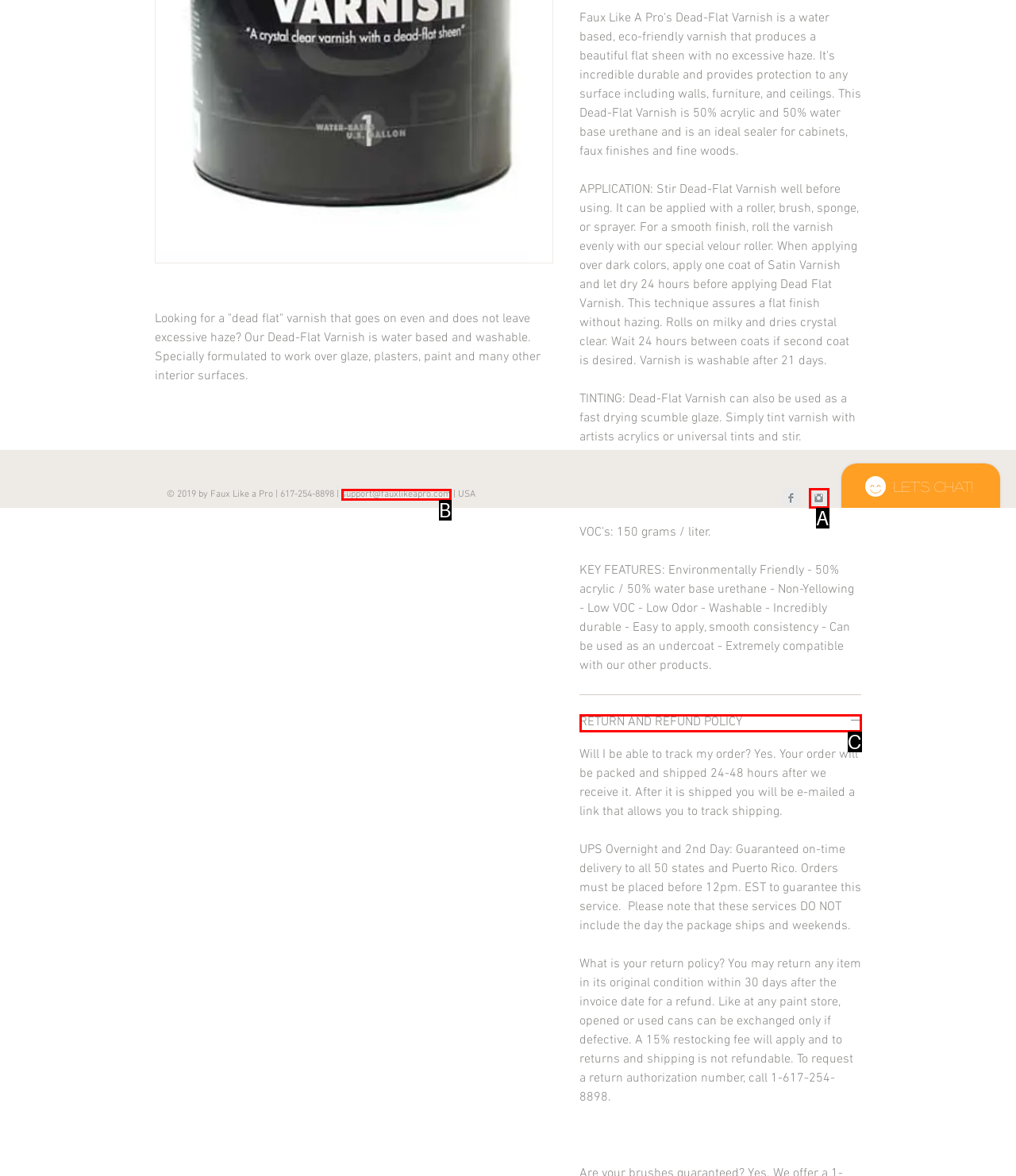Based on the element description: Lake in the Hills, IL, choose the HTML element that matches best. Provide the letter of your selected option.

None